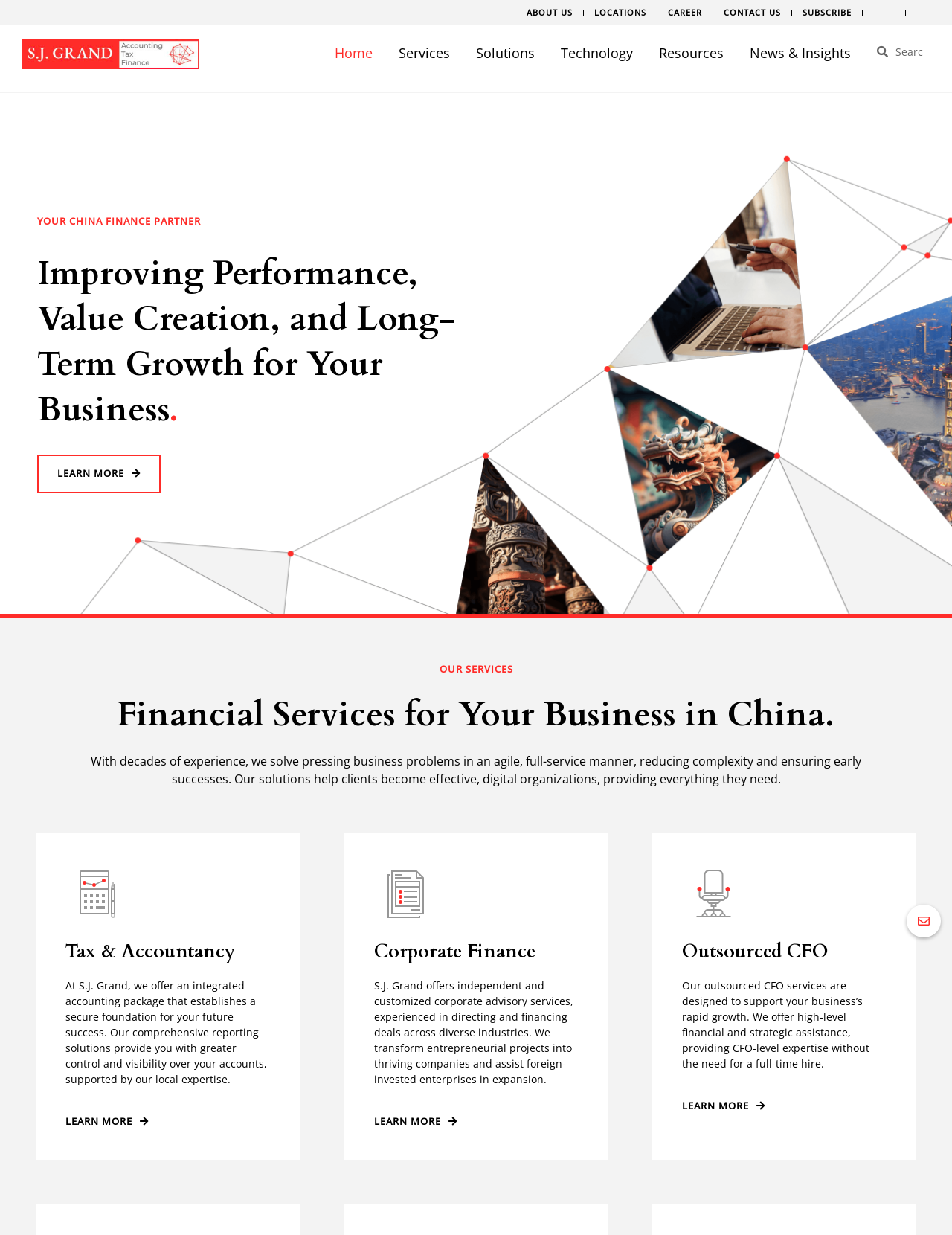What is the purpose of the search box?
Offer a detailed and full explanation in response to the question.

The search box is located at the top right corner of the webpage, and it has a placeholder text 'Search'. This suggests that the search box is intended for users to search for specific content or information within the website.